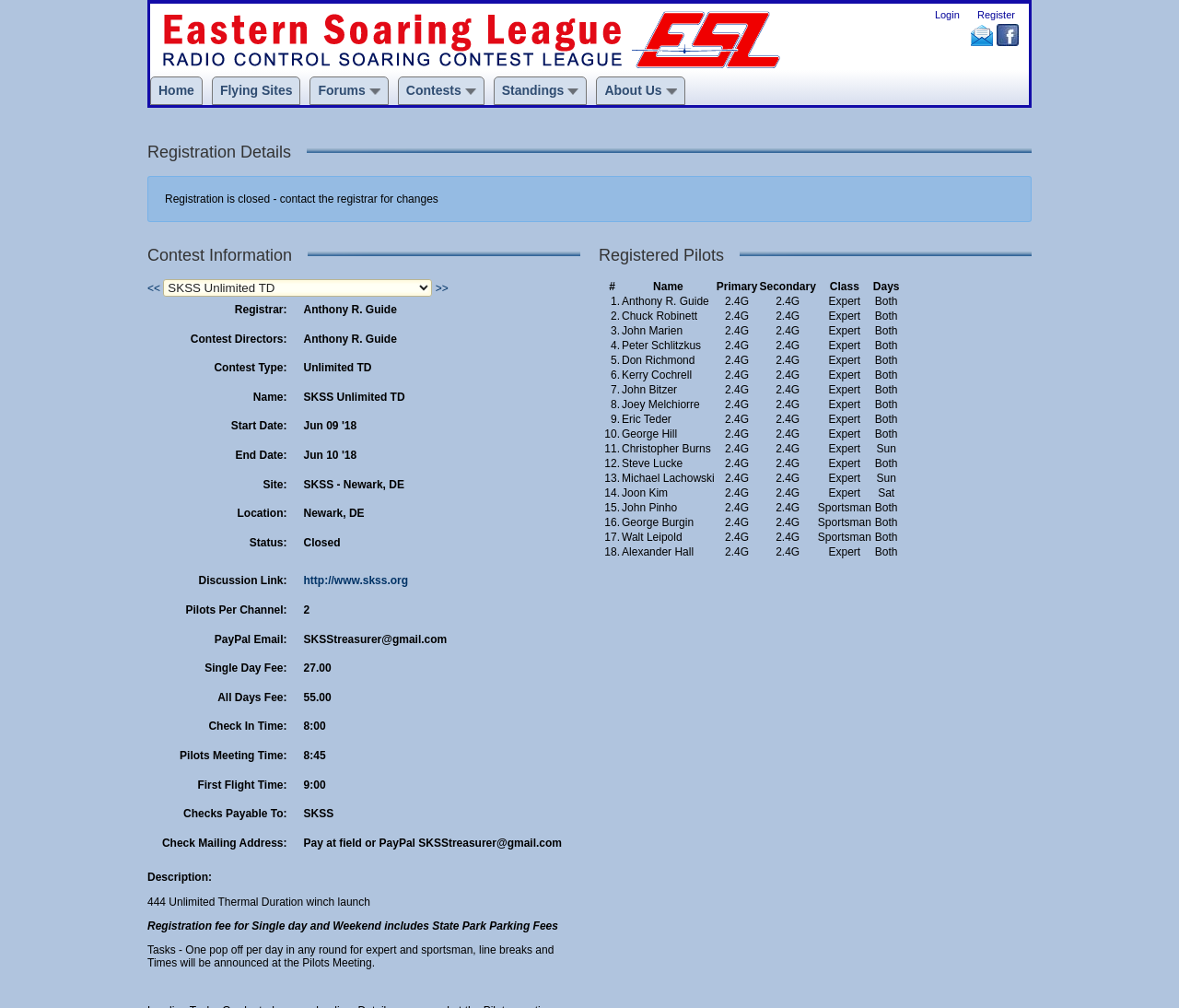Provide a brief response to the question below using a single word or phrase: 
What is the single day fee?

27.00